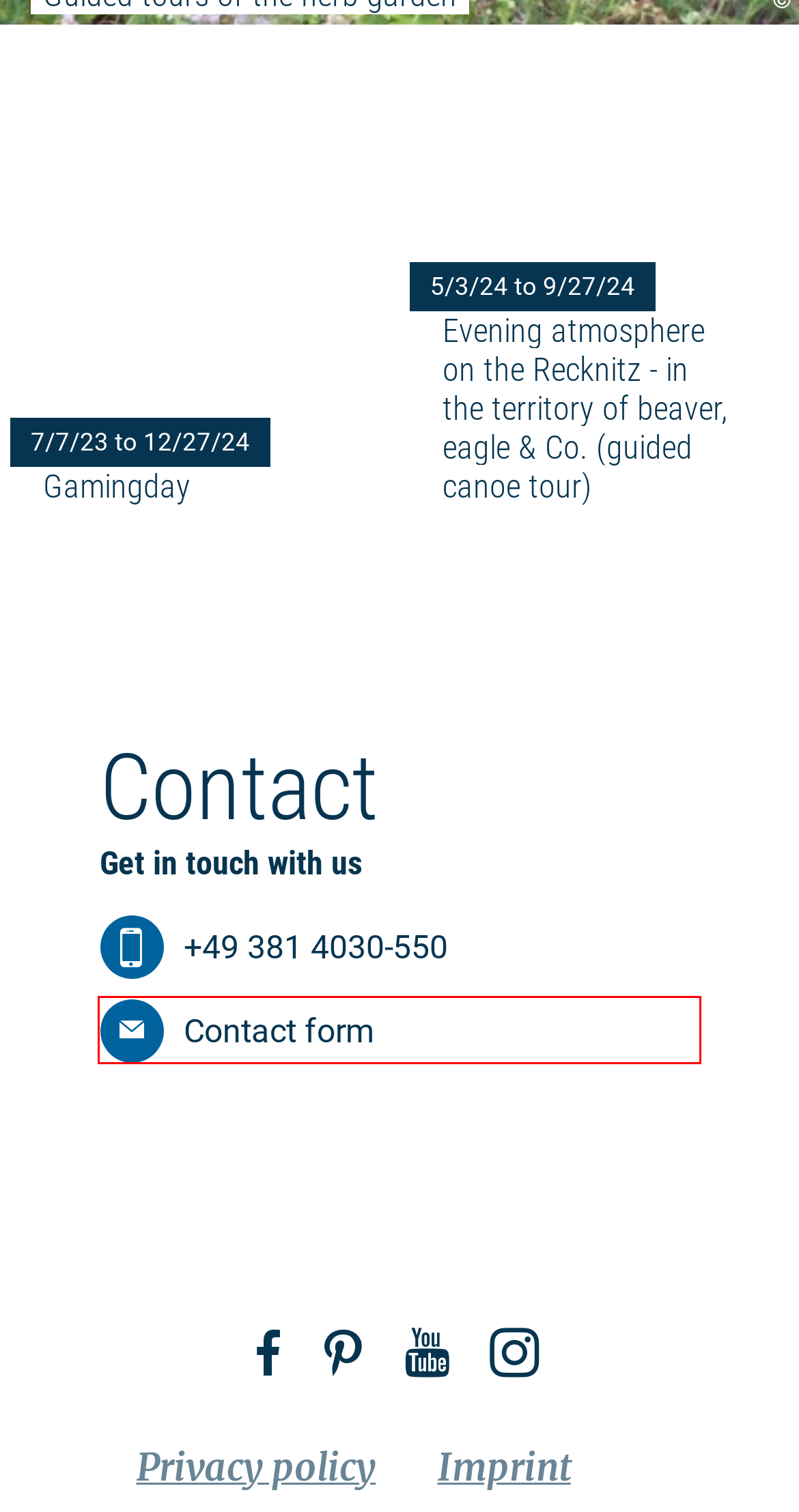You have received a screenshot of a webpage with a red bounding box indicating a UI element. Please determine the most fitting webpage description that matches the new webpage after clicking on the indicated element. The choices are:
A. Die etwas andere Galerie in Barth!
B. Cultural and Historical Heritage
C. Gamingday
D. Imprint in Mecklenburg-Vorpommern
E. Privacy policy in Mecklenburg-Vorpommern
F. Vacation, vacations and travel destinations in Mecklenburg-Vorpommern
G. Contact Form for Vacation in Mecklenburg-Vorpommern
H. Evening atmosphere on the Recknitz - in the territory of beaver, eagle & Co. (guided canoe tour)

G